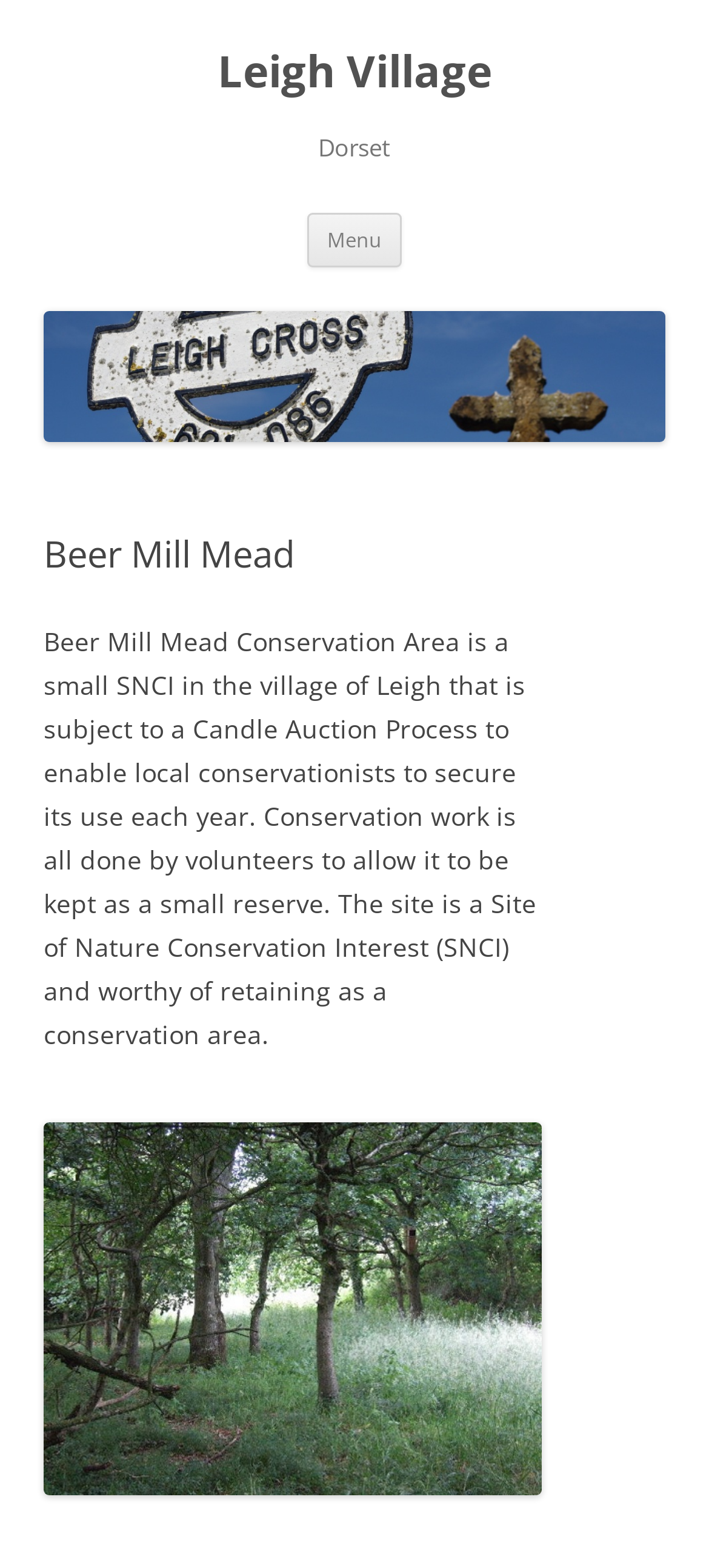Generate a comprehensive description of the contents of the webpage.

The webpage is about Beer Mill Mead, a conservation area in Leigh Village, Dorset. At the top, there is a heading that reads "Leigh Village" with a link to the same name below it. Next to the heading, there is a button labeled "Menu". 

Below the heading, there is a link that says "Skip to content". Underneath, there is another link to "Leigh Village" with an image of the village above it. The image takes up most of the width of the page.

Above the image, there is a header section that contains a heading that reads "Beer Mill Mead". Below the image, there is a block of text that describes Beer Mill Mead Conservation Area, explaining that it is a small Site of Nature Conservation Interest (SNCI) in the village of Leigh, and that conservation work is done by volunteers. 

At the bottom of the page, there is another image that takes up most of the width of the page.